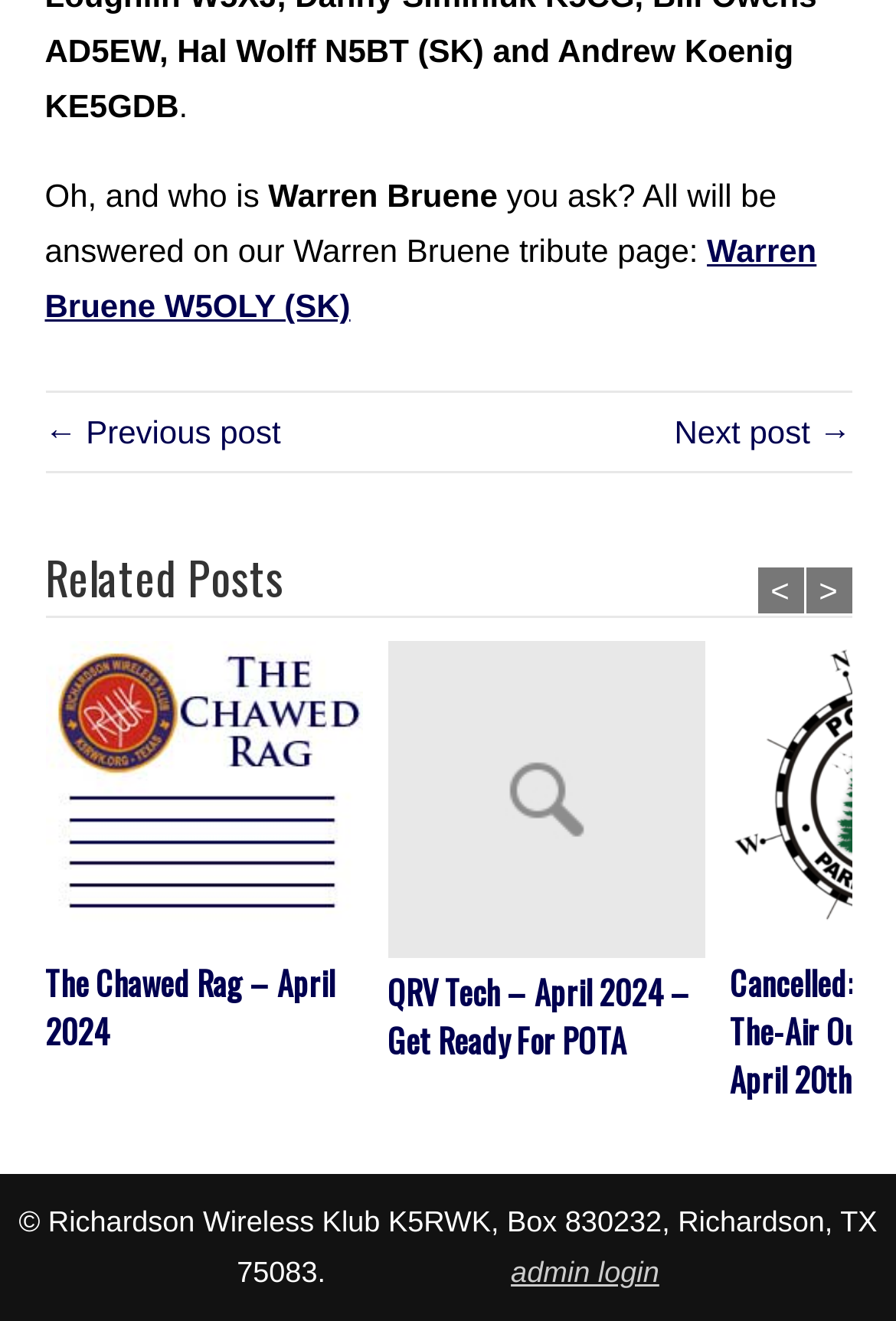Please find the bounding box coordinates of the element's region to be clicked to carry out this instruction: "Check the date of the press release".

None